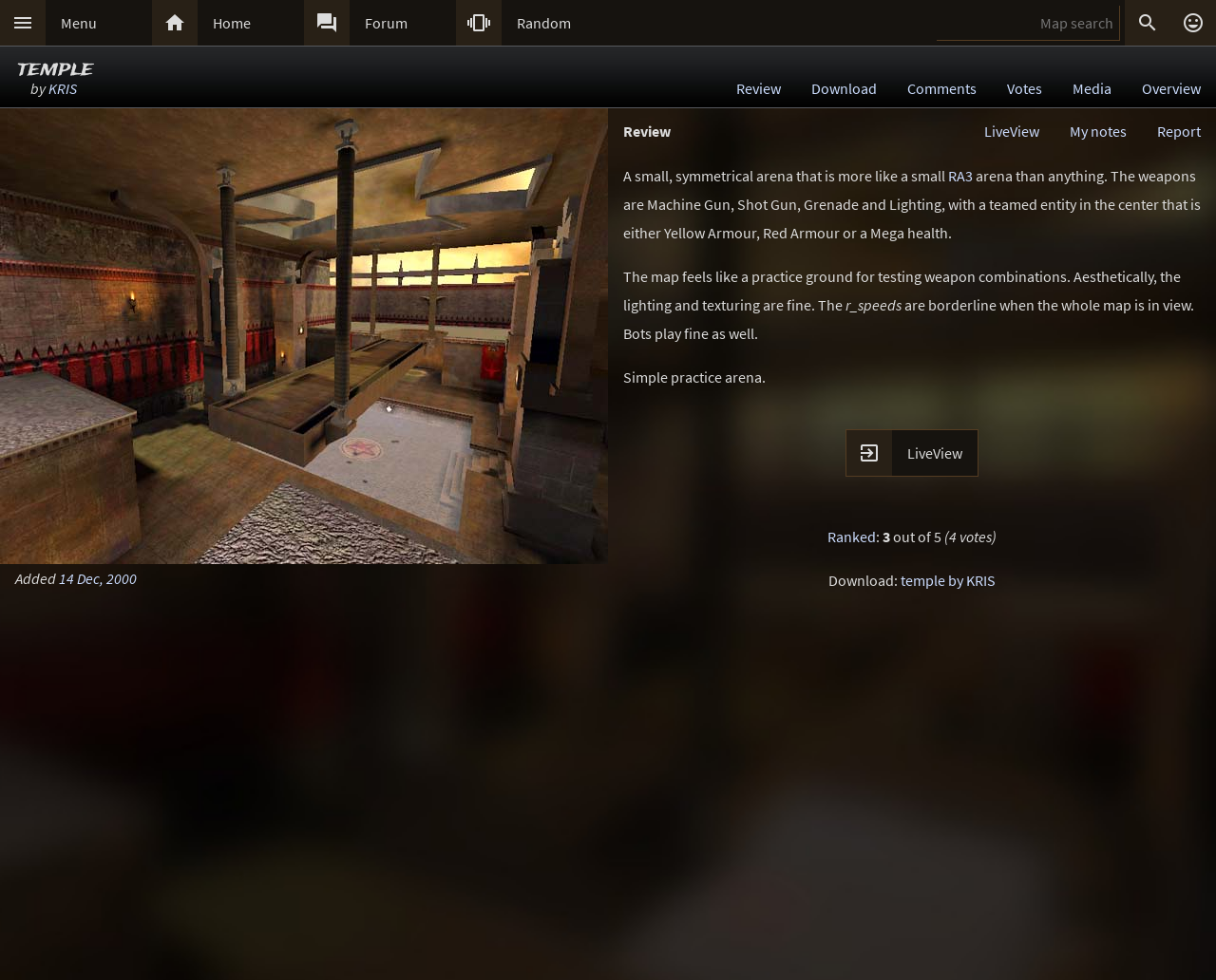How many votes does the map have?
Please give a detailed and elaborate answer to the question based on the image.

I found the answer by looking at the text '(4 votes)' which is located near the rating information of the map. This text indicates that the map has received 4 votes from users.